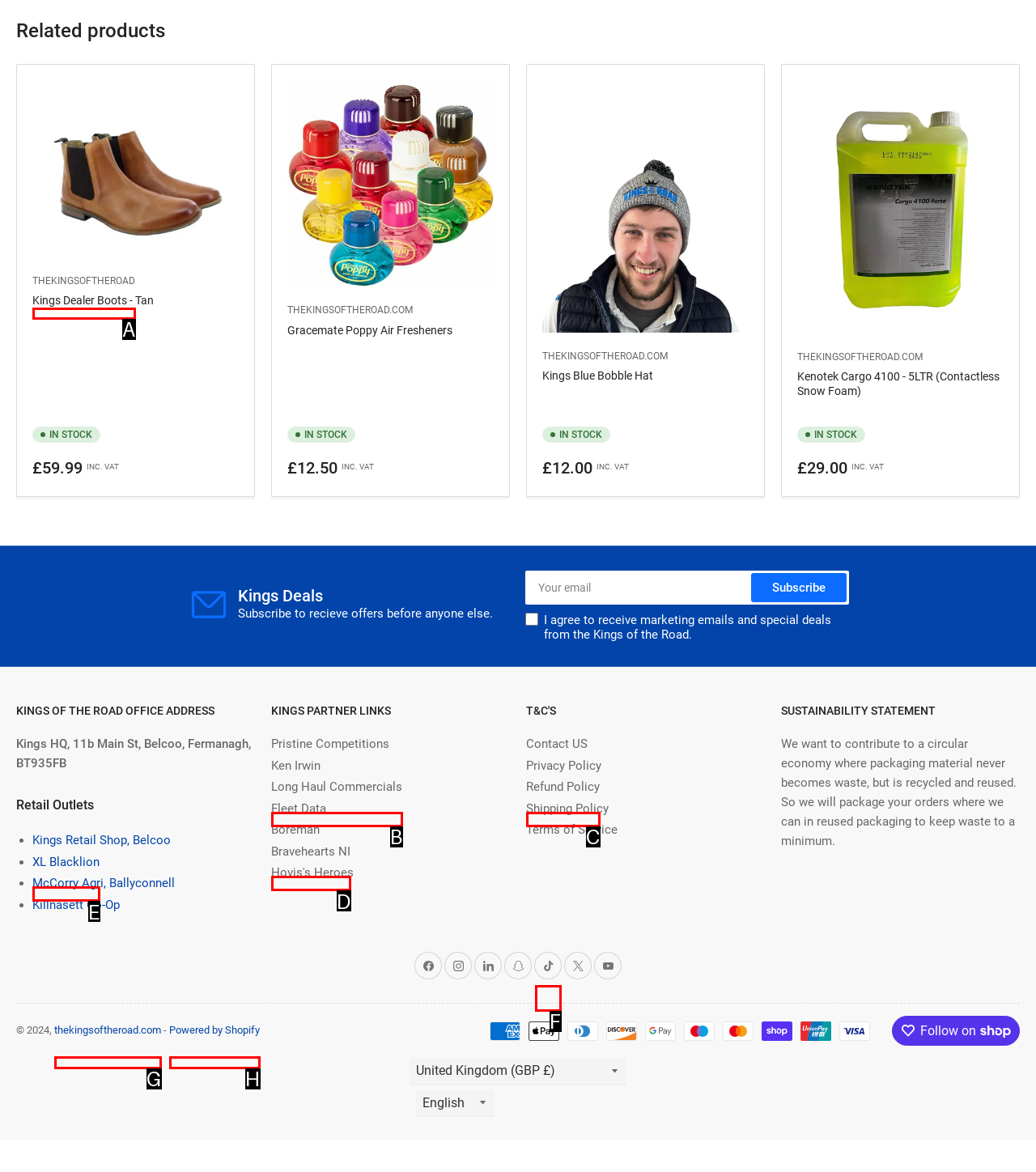Match the HTML element to the given description: XL Blacklion
Indicate the option by its letter.

E